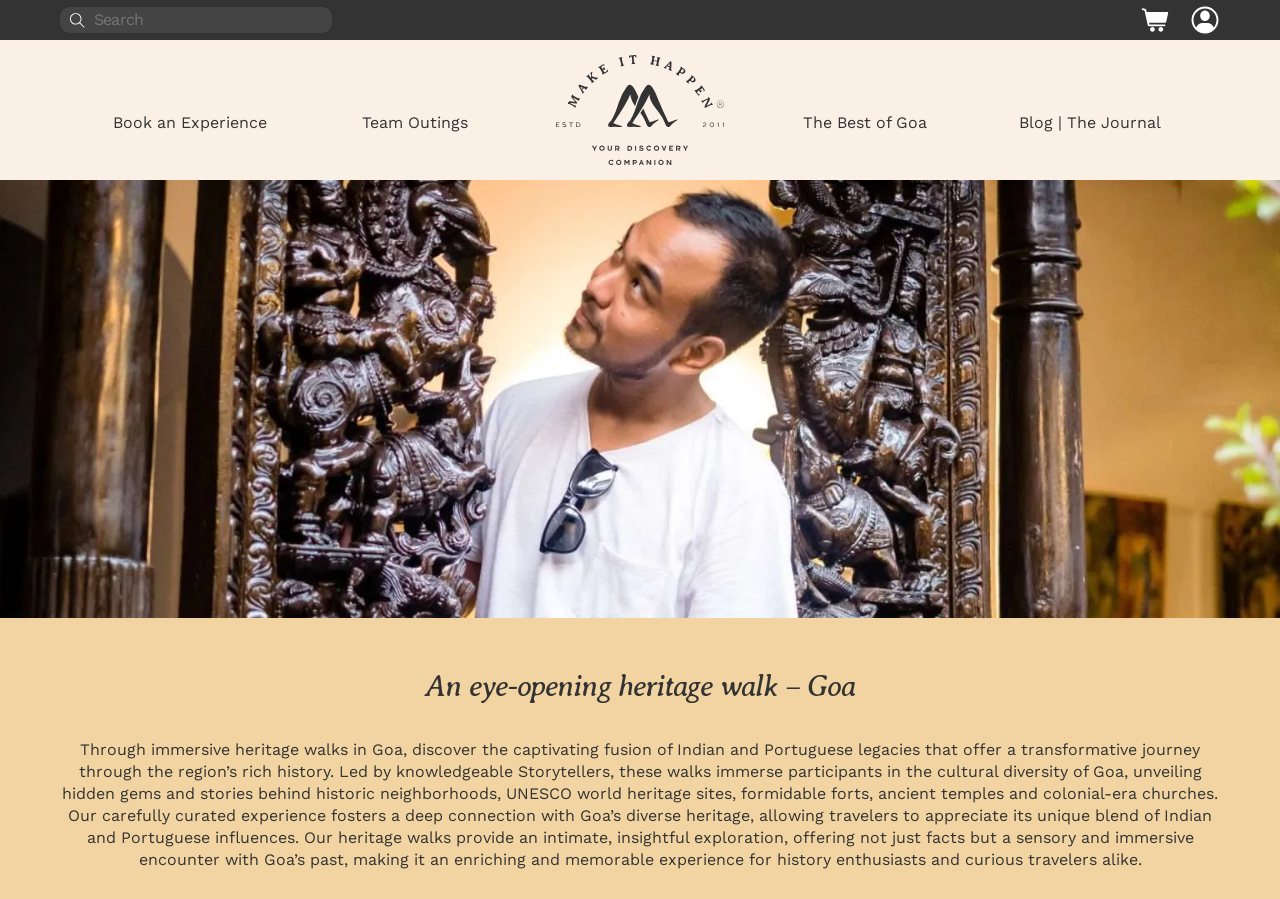Provide the bounding box coordinates for the UI element that is described as: "The Best of Goa".

[0.604, 0.117, 0.748, 0.156]